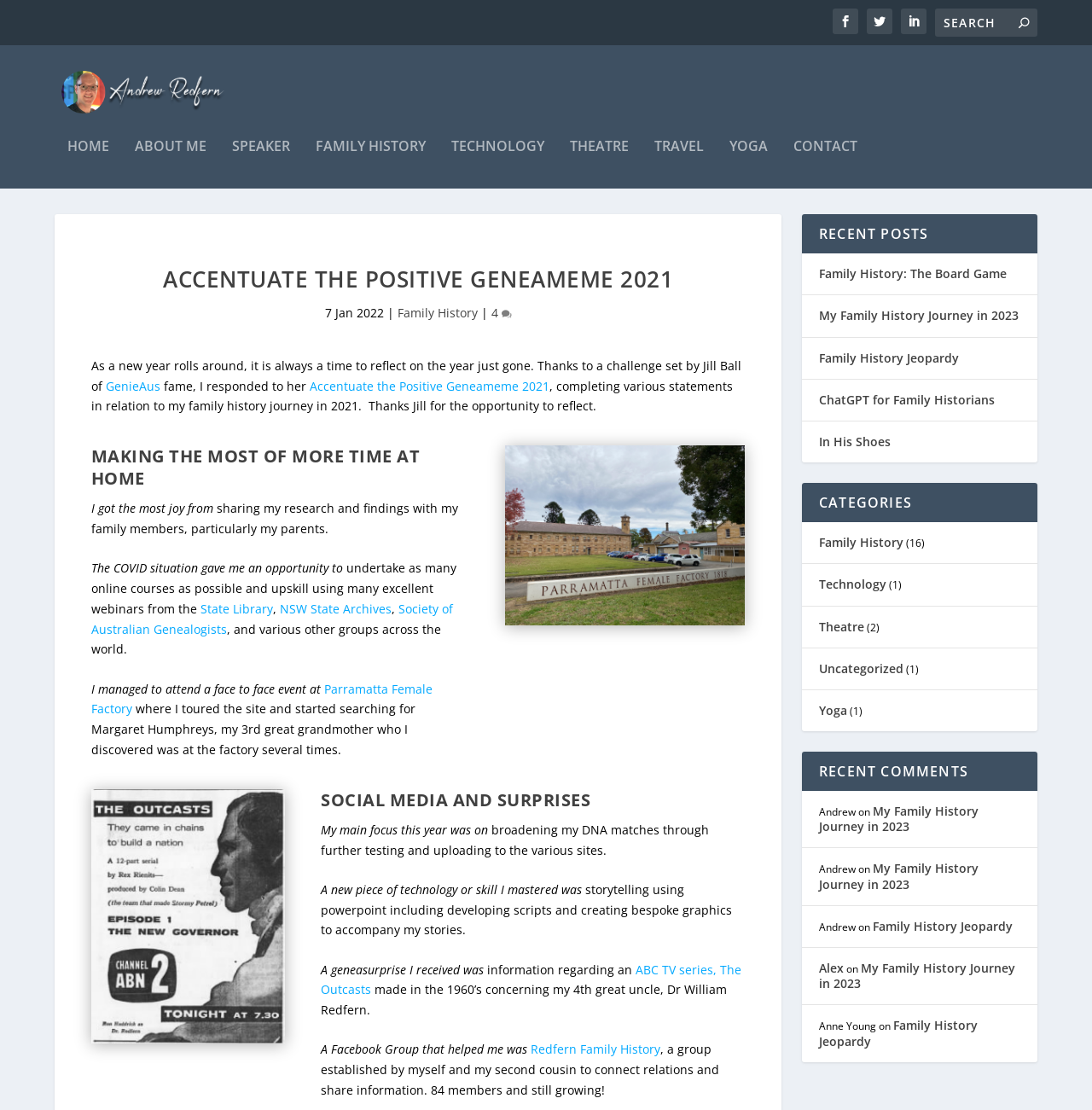Identify and provide the text of the main header on the webpage.

ACCENTUATE THE POSITIVE GENEAMEME 2021